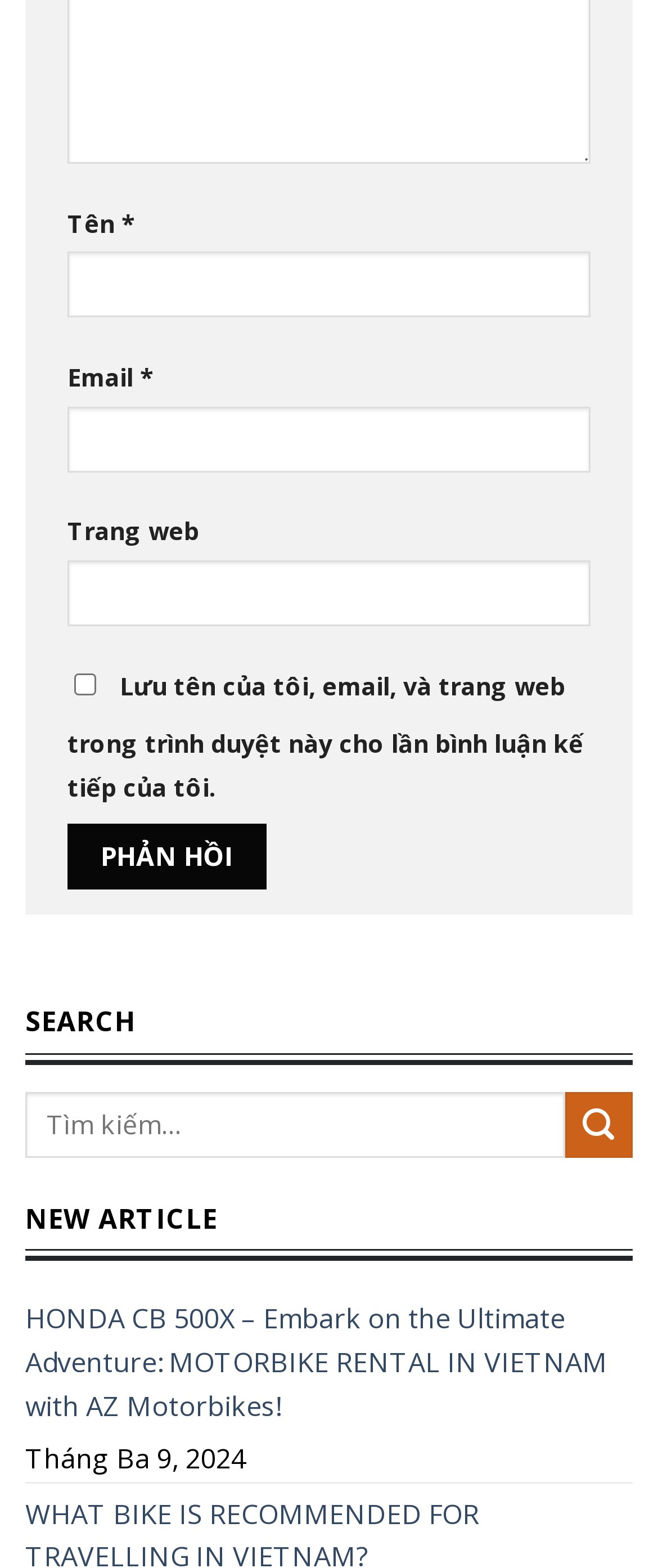Identify the bounding box for the described UI element: "parent_node: Email * aria-describedby="email-notes" name="email"".

[0.103, 0.259, 0.897, 0.301]